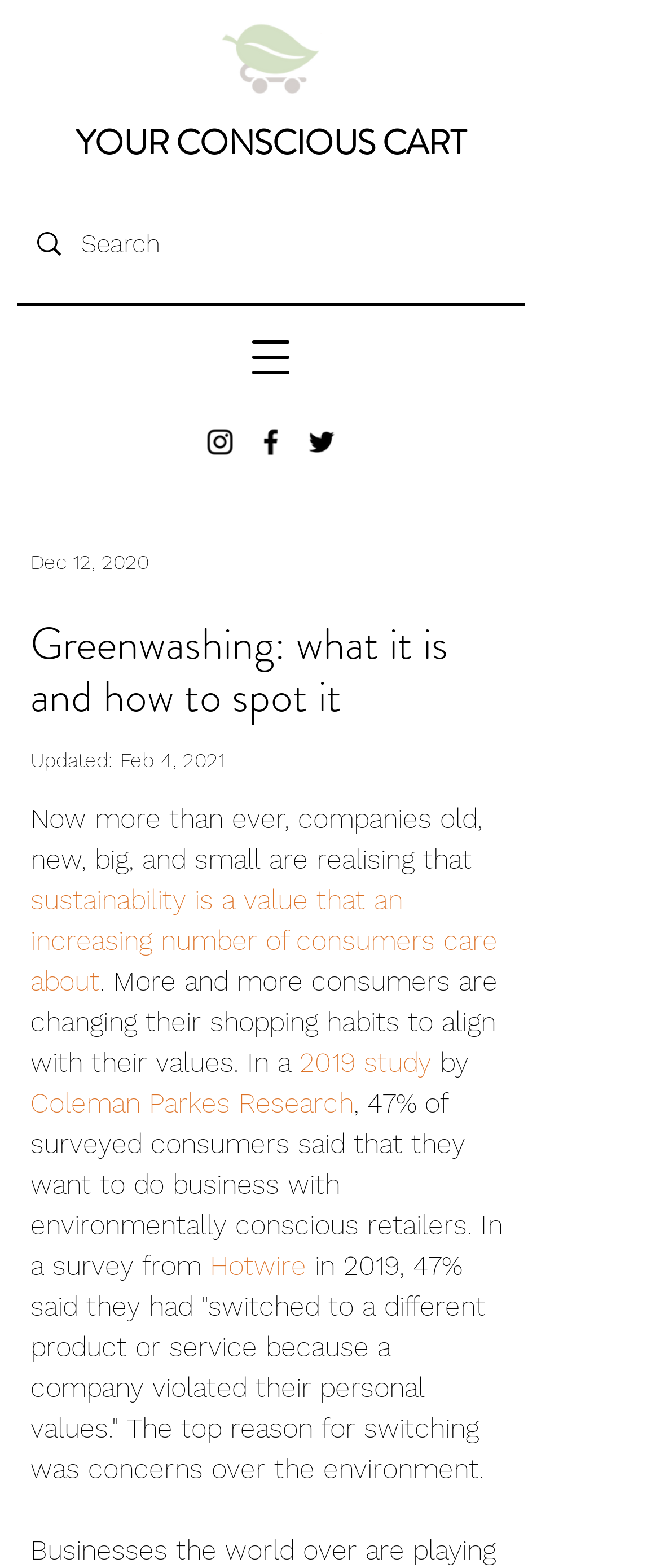What is the main heading displayed on the webpage? Please provide the text.

Greenwashing: what it is and how to spot it